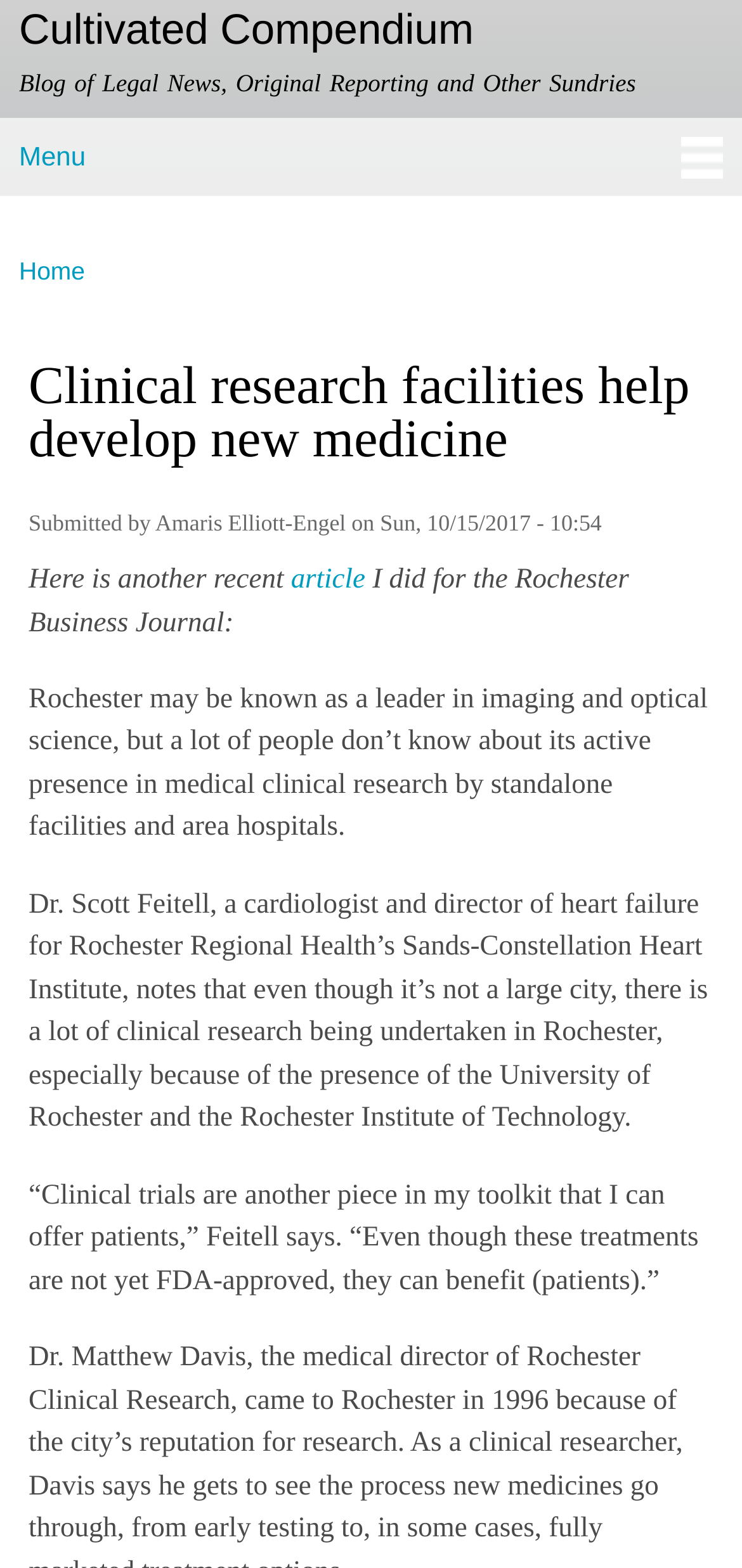Kindly respond to the following question with a single word or a brief phrase: 
What is the name of the institute mentioned in the article?

Sands-Constellation Heart Institute